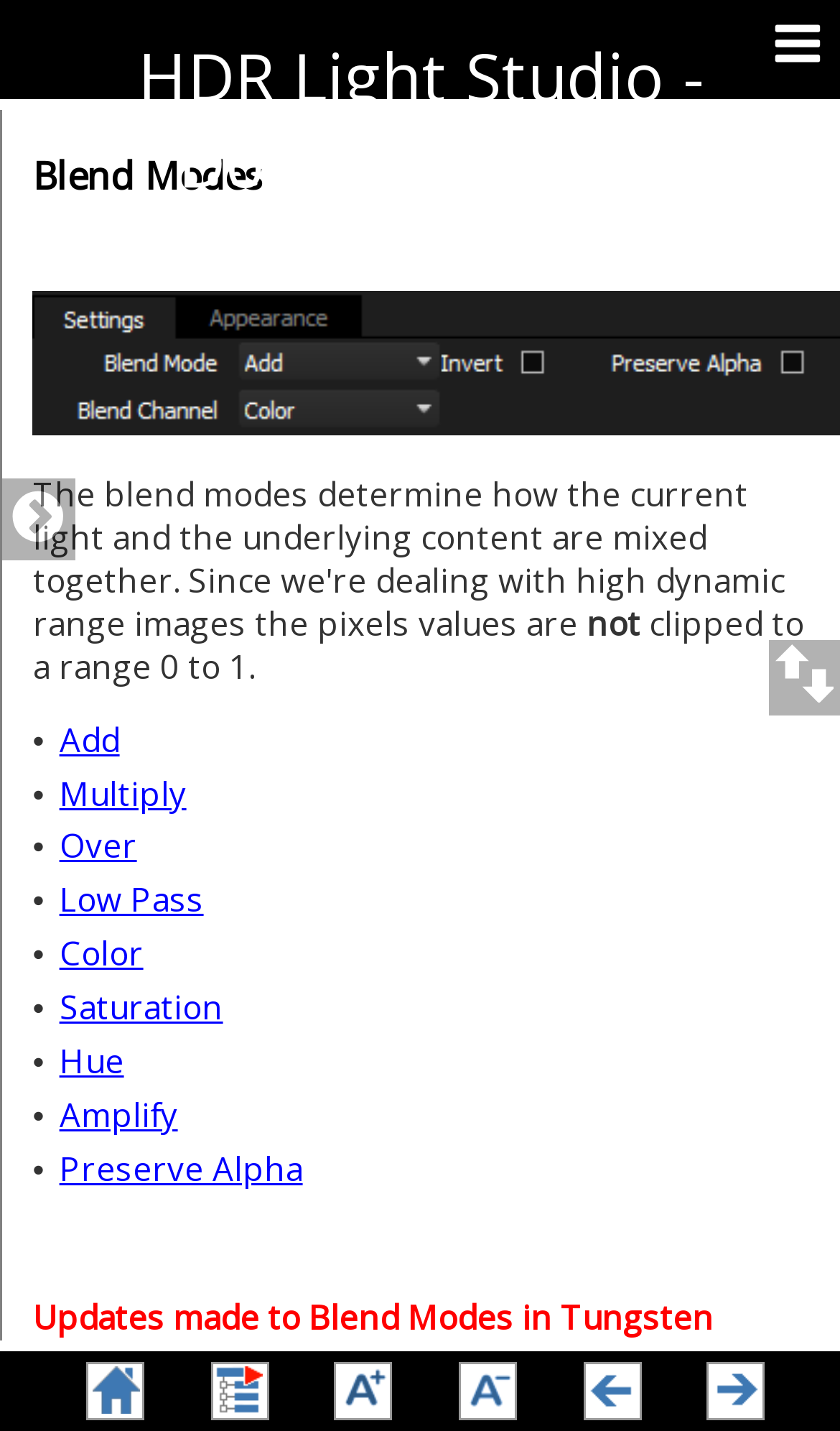Please identify the bounding box coordinates of the element's region that needs to be clicked to fulfill the following instruction: "Click on Over". The bounding box coordinates should consist of four float numbers between 0 and 1, i.e., [left, top, right, bottom].

[0.071, 0.576, 0.163, 0.606]